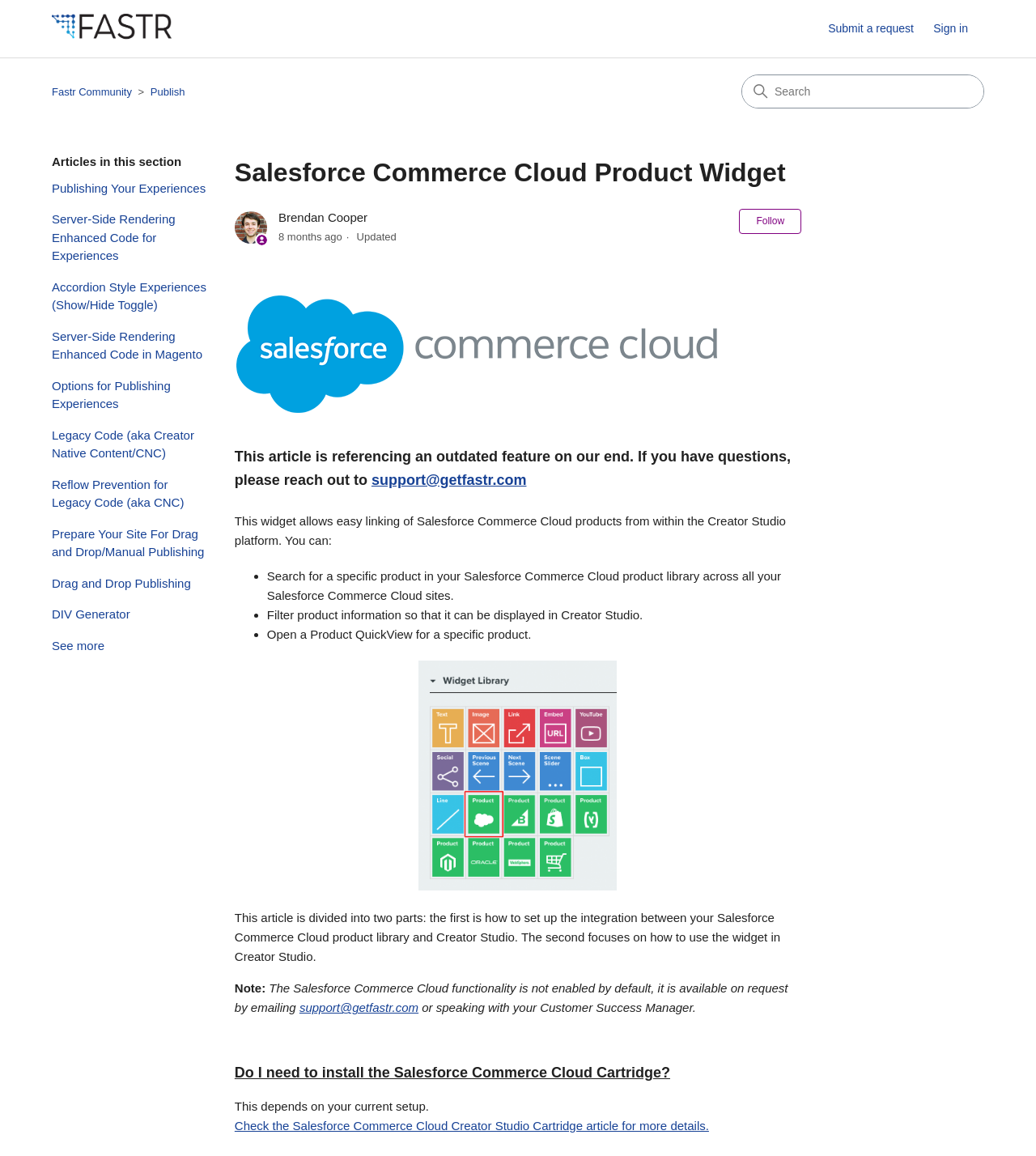Specify the bounding box coordinates of the region I need to click to perform the following instruction: "Submit a request". The coordinates must be four float numbers in the range of 0 to 1, i.e., [left, top, right, bottom].

[0.799, 0.018, 0.898, 0.032]